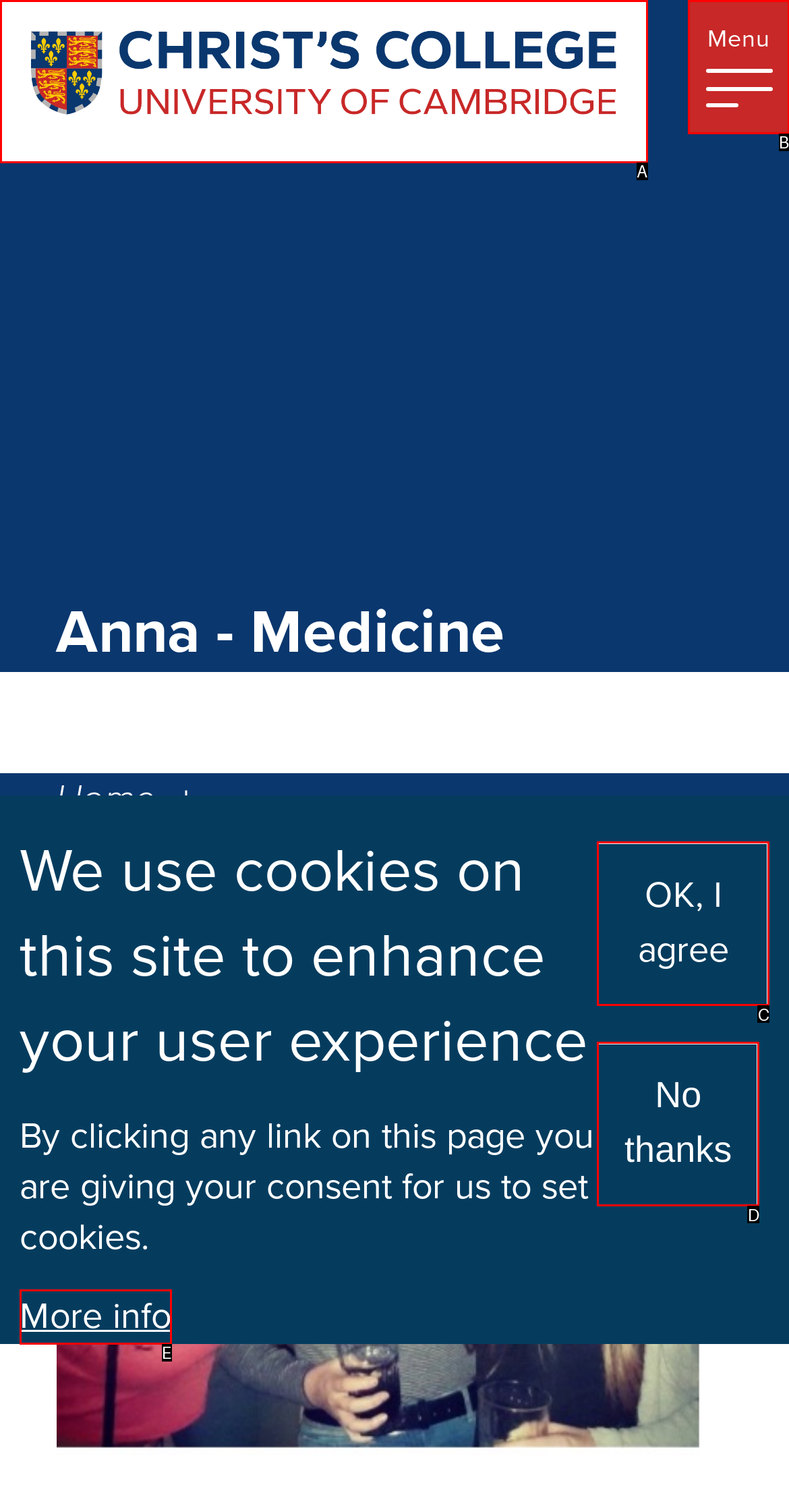Which option corresponds to the following element description: parent_node: Menu title="Home"?
Please provide the letter of the correct choice.

A